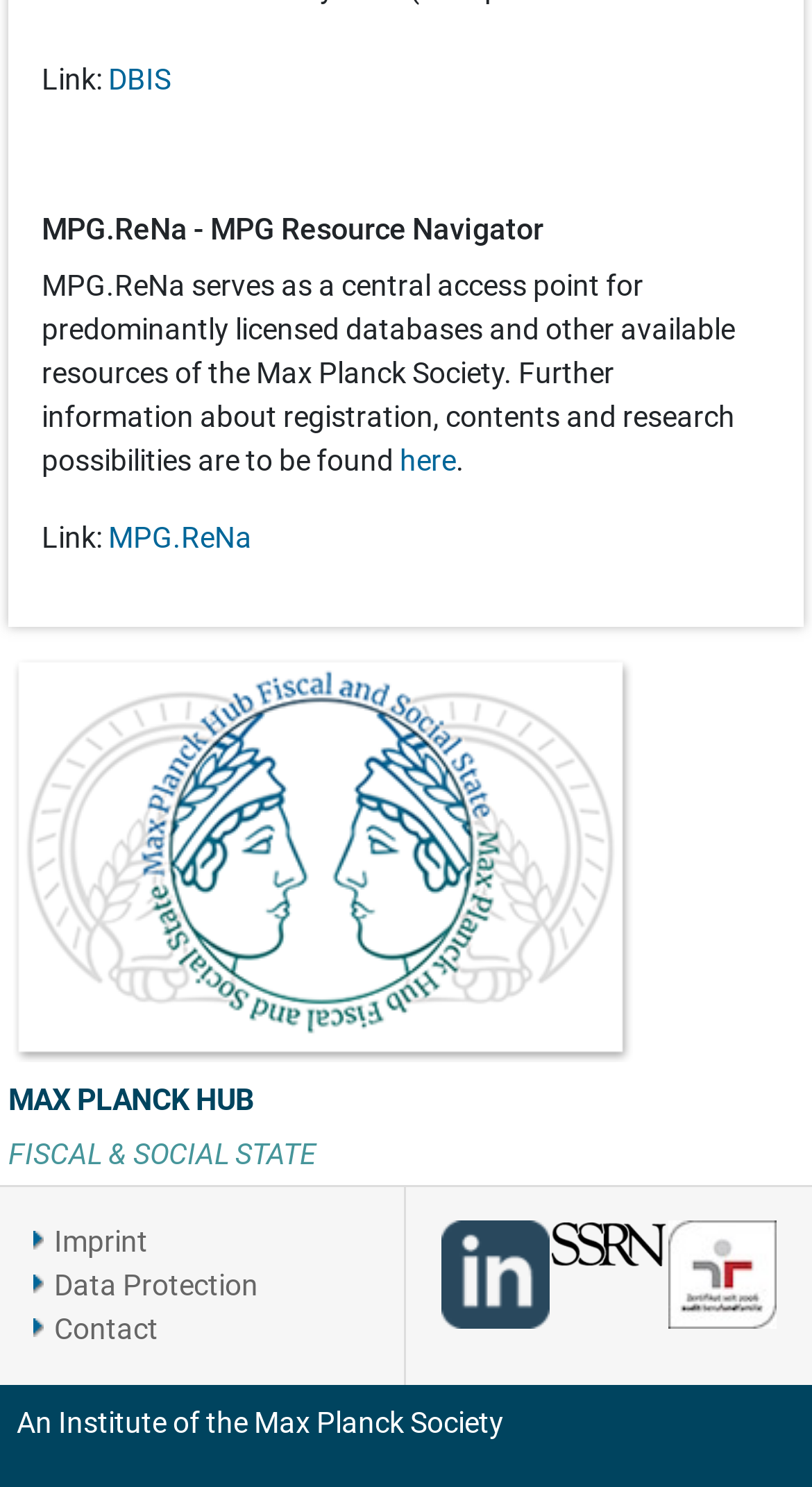Using the webpage screenshot, find the UI element described by Imprint. Provide the bounding box coordinates in the format (top-left x, top-left y, bottom-right x, bottom-right y), ensuring all values are floating point numbers between 0 and 1.

[0.041, 0.821, 0.187, 0.849]